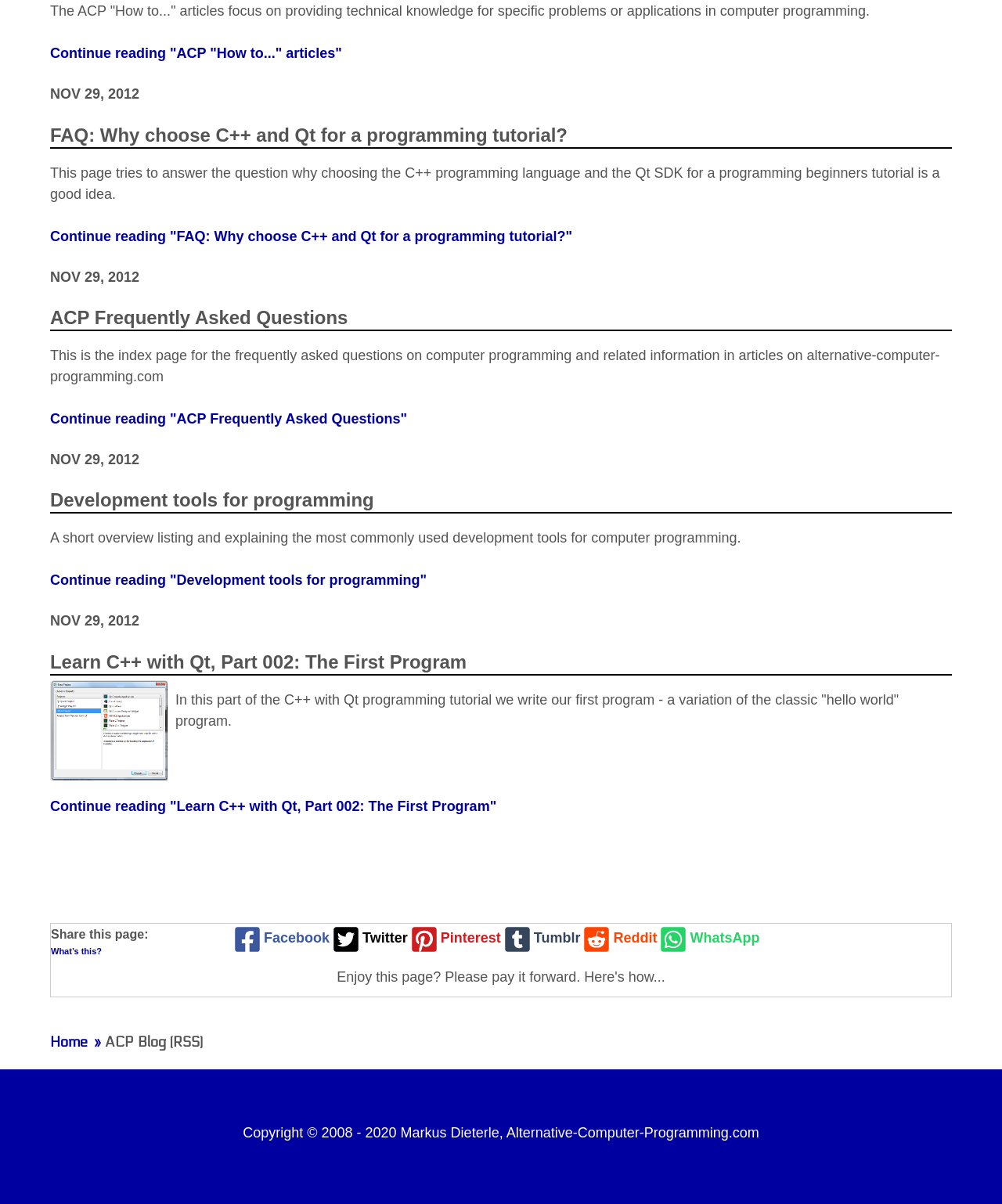Who is the copyright holder of the webpage?
Please give a well-detailed answer to the question.

The static text element at the bottom of the webpage displays the copyright information, stating 'Copyright © 2008 - 2020 Markus Dieterle', indicating that Markus Dieterle is the copyright holder of the webpage.